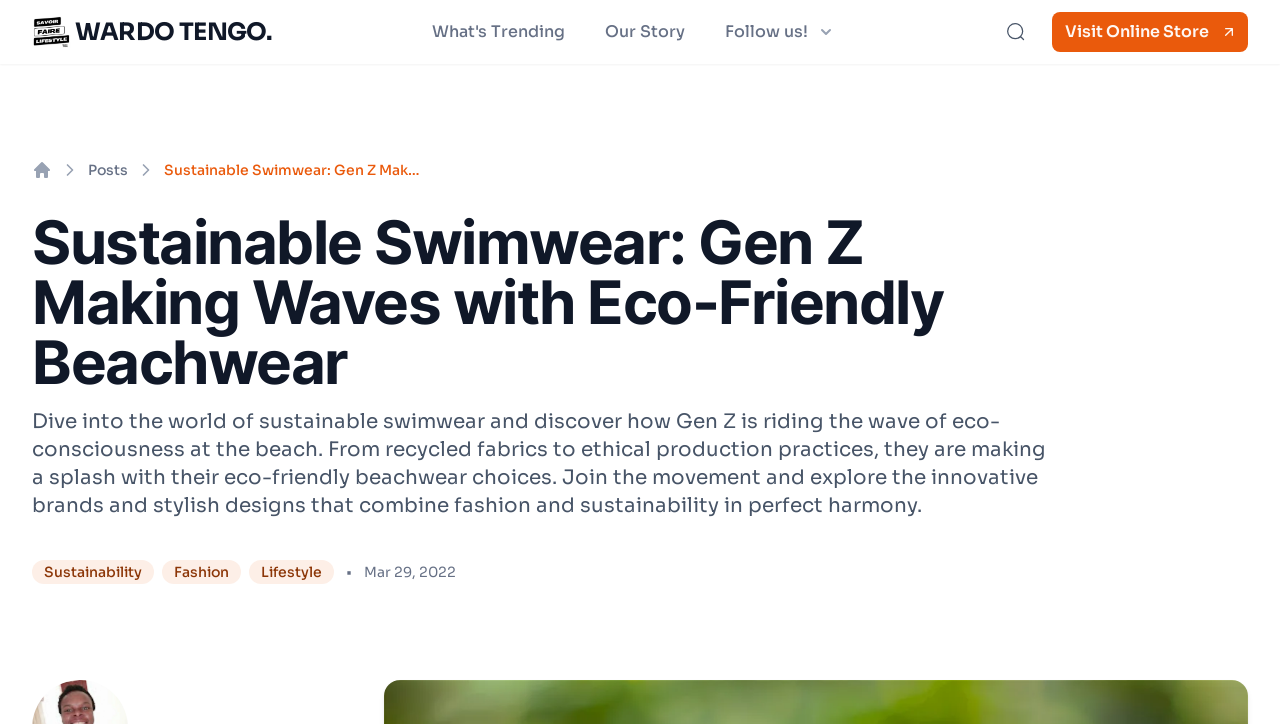Find the bounding box coordinates of the element to click in order to complete the given instruction: "Click on the 'Write for Us – Send your Guest Post' link."

None